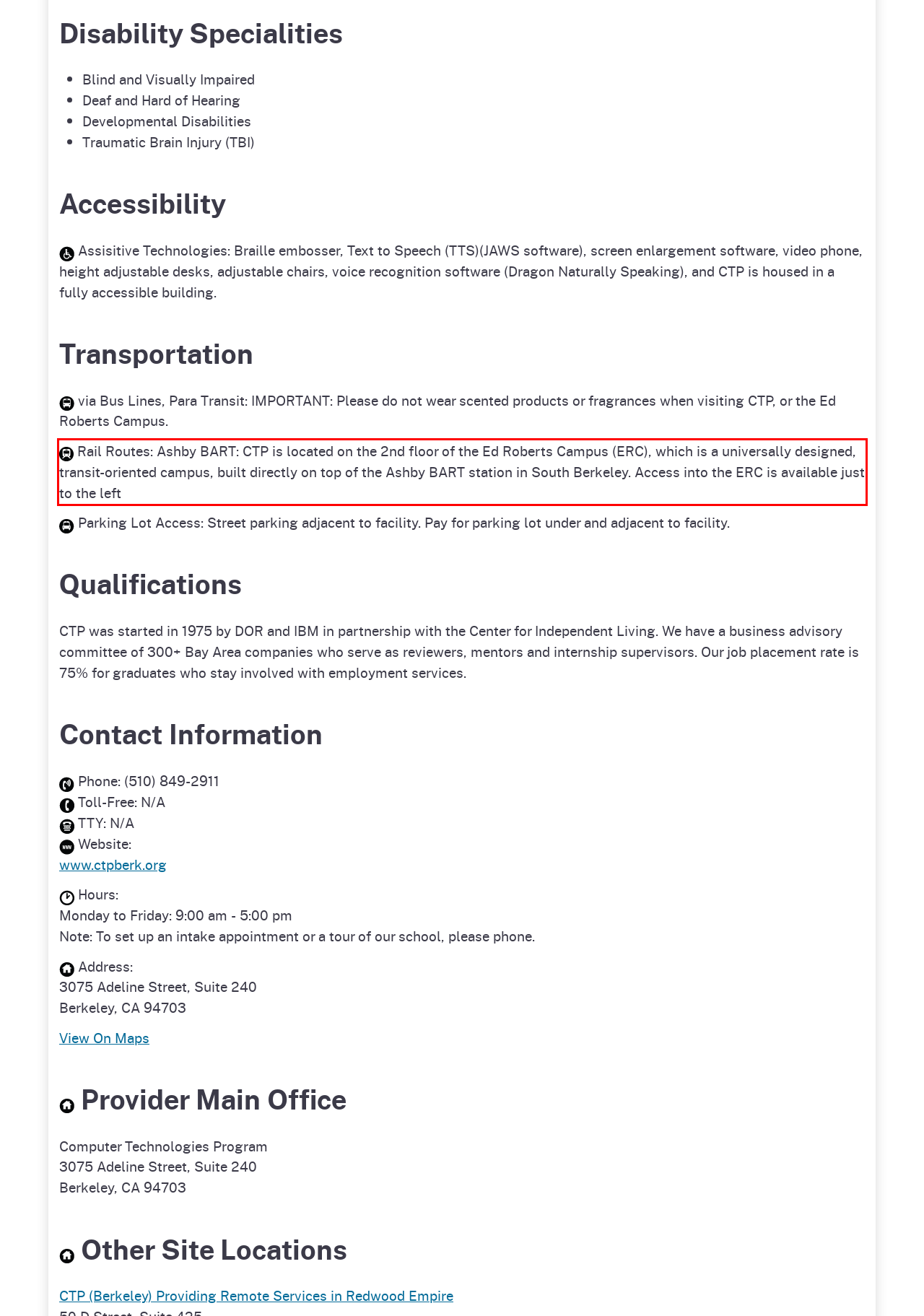There is a screenshot of a webpage with a red bounding box around a UI element. Please use OCR to extract the text within the red bounding box.

Rail Routes: Ashby BART: CTP is located on the 2nd floor of the Ed Roberts Campus (ERC), which is a universally designed, transit-oriented campus, built directly on top of the Ashby BART station in South Berkeley. Access into the ERC is available just to the left